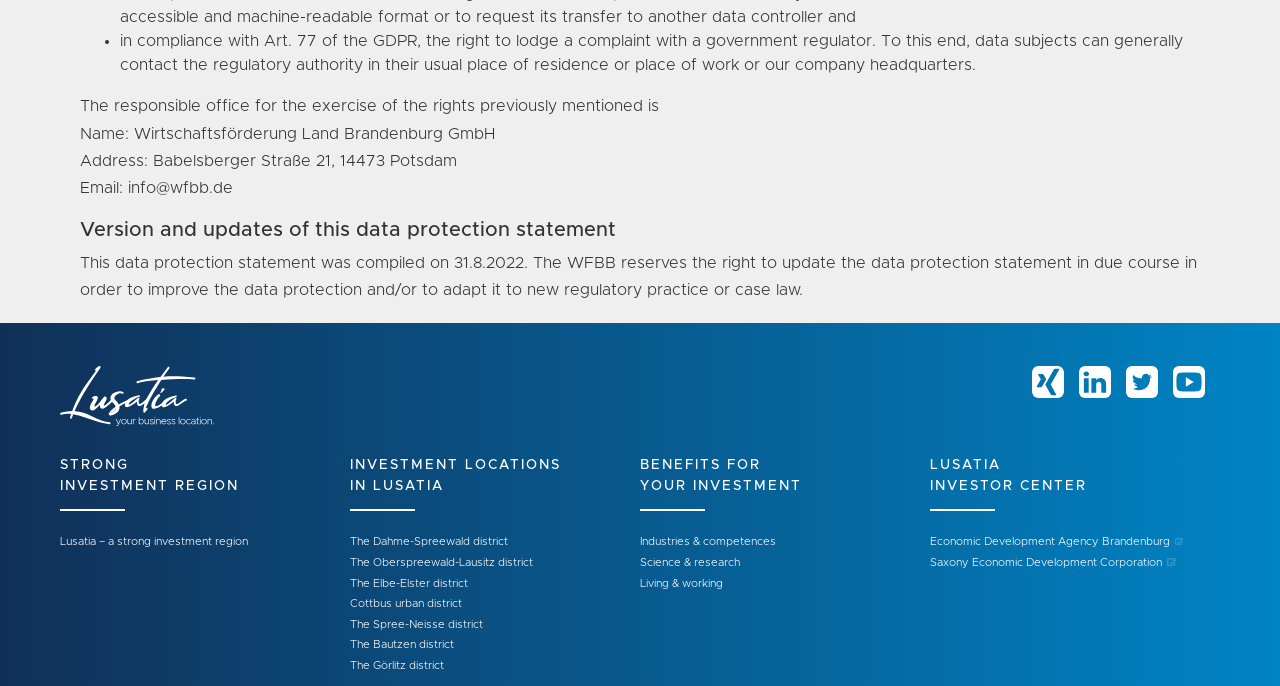How many districts are mentioned on the webpage?
Give a one-word or short-phrase answer derived from the screenshot.

8